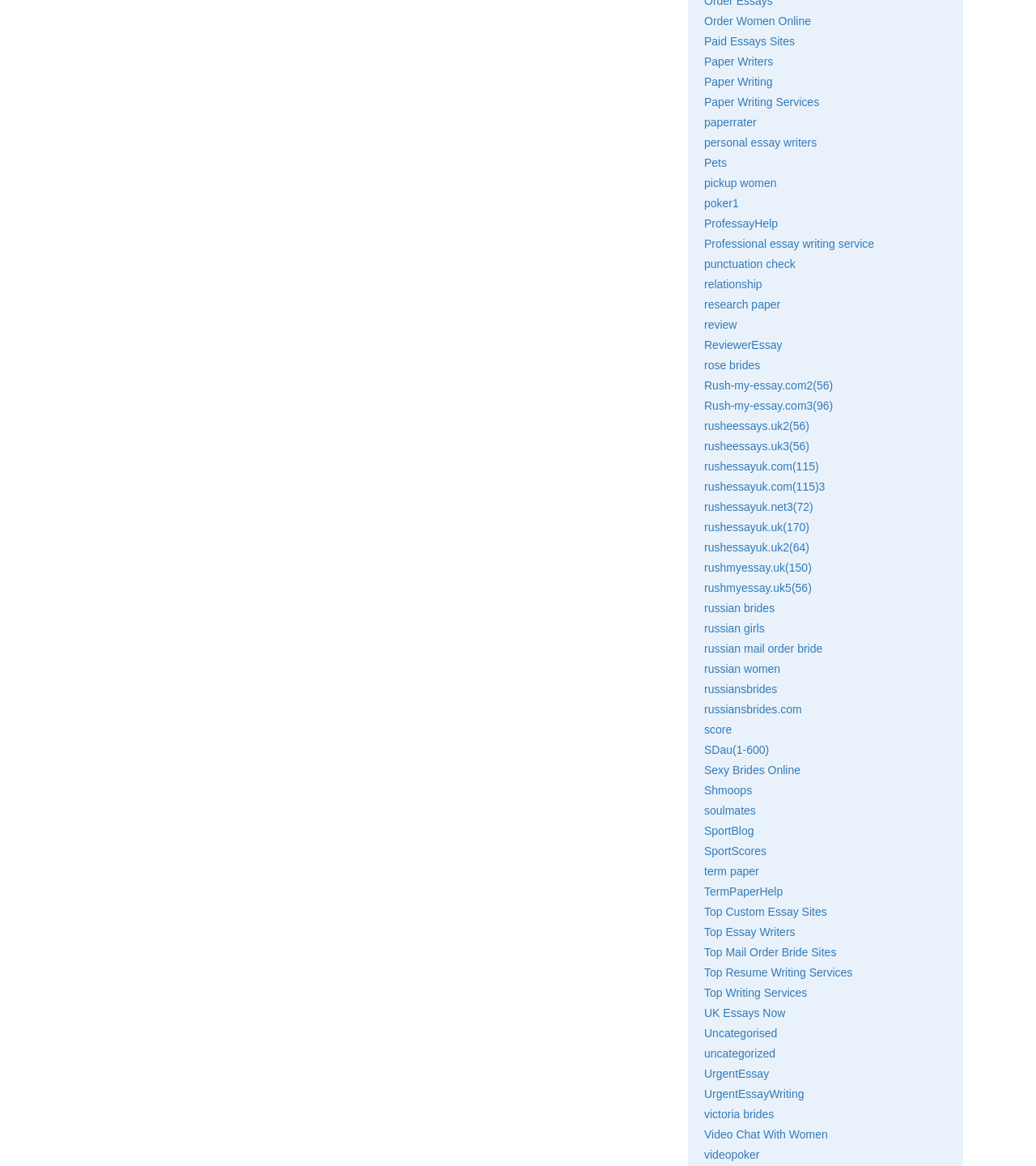What is the first link on the webpage?
Refer to the image and answer the question using a single word or phrase.

Order Women Online